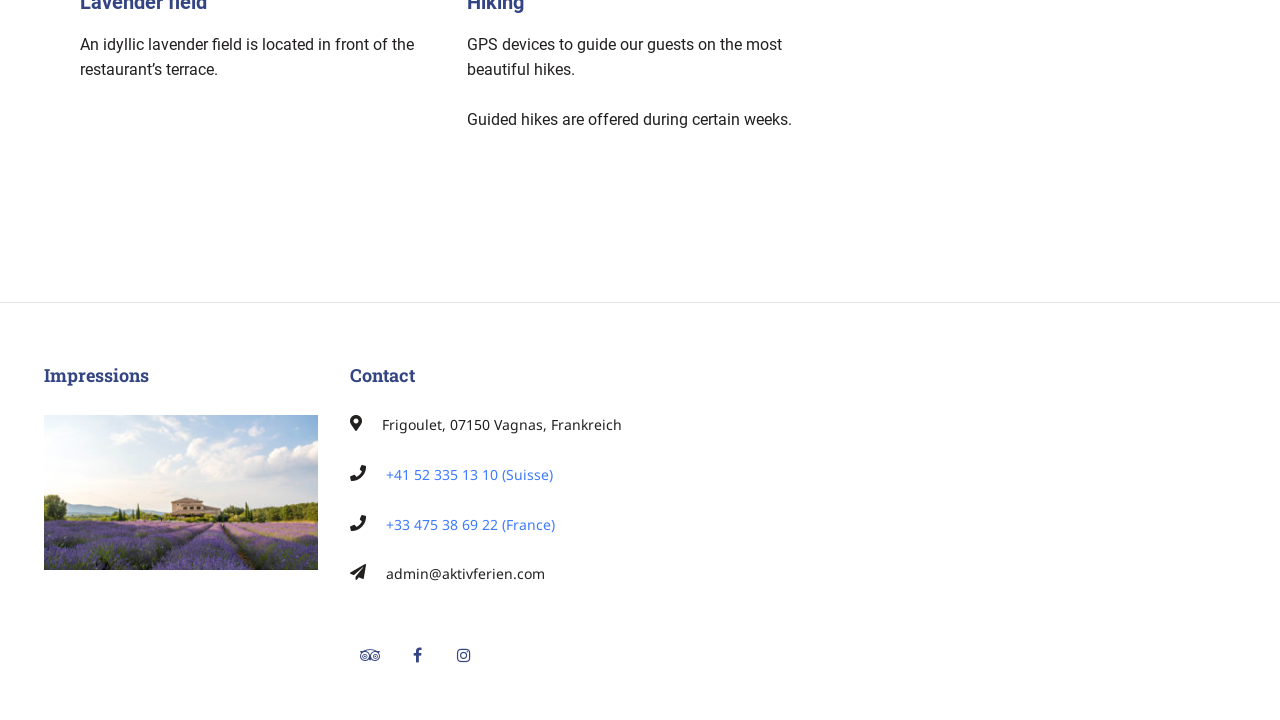Answer the question using only one word or a concise phrase: What is the location of the restaurant?

Frigoulet, 07150 Vagnas, Frankreich